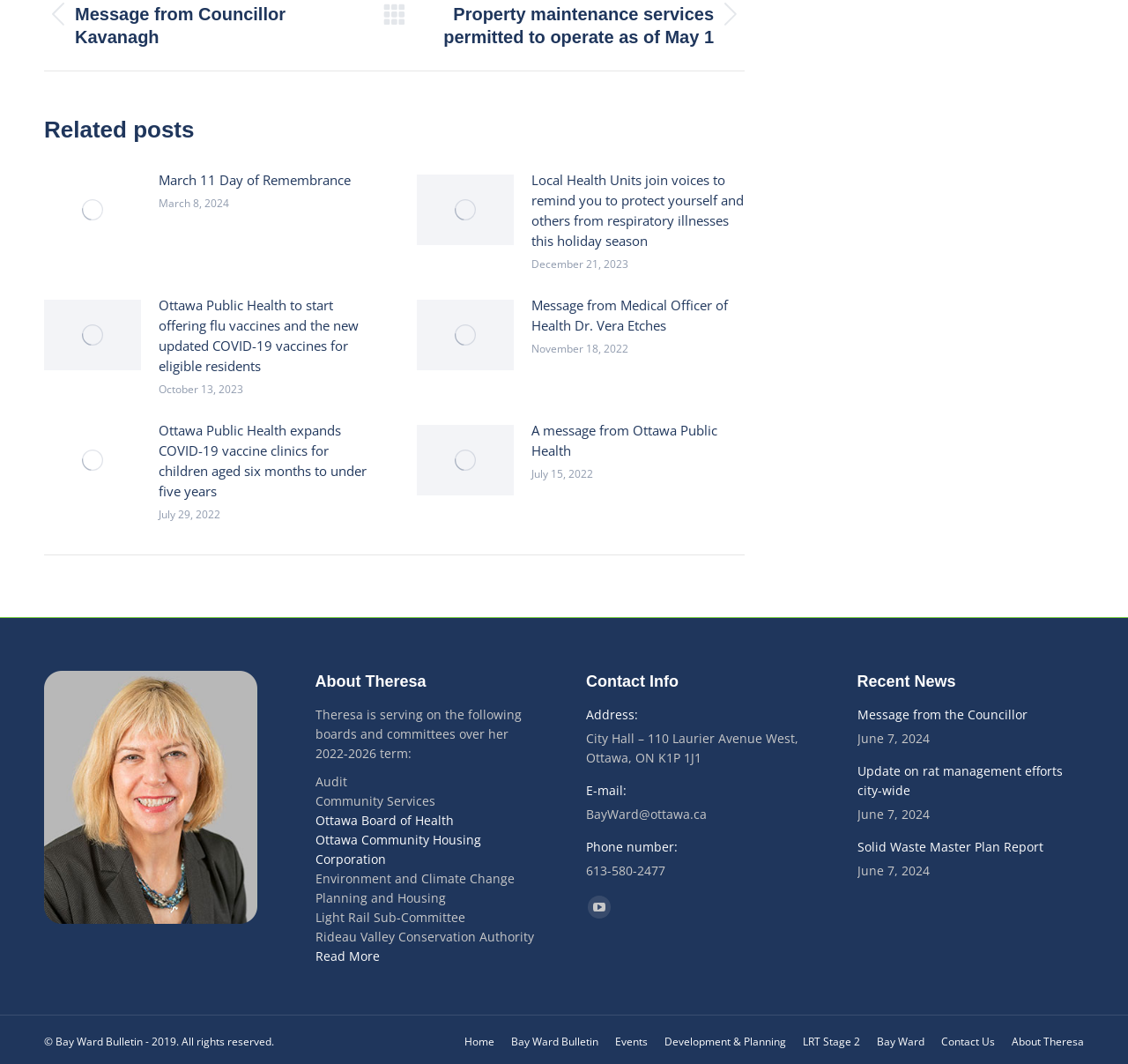Please identify the bounding box coordinates of the area that needs to be clicked to follow this instruction: "Subscribe to the YouTube channel".

None